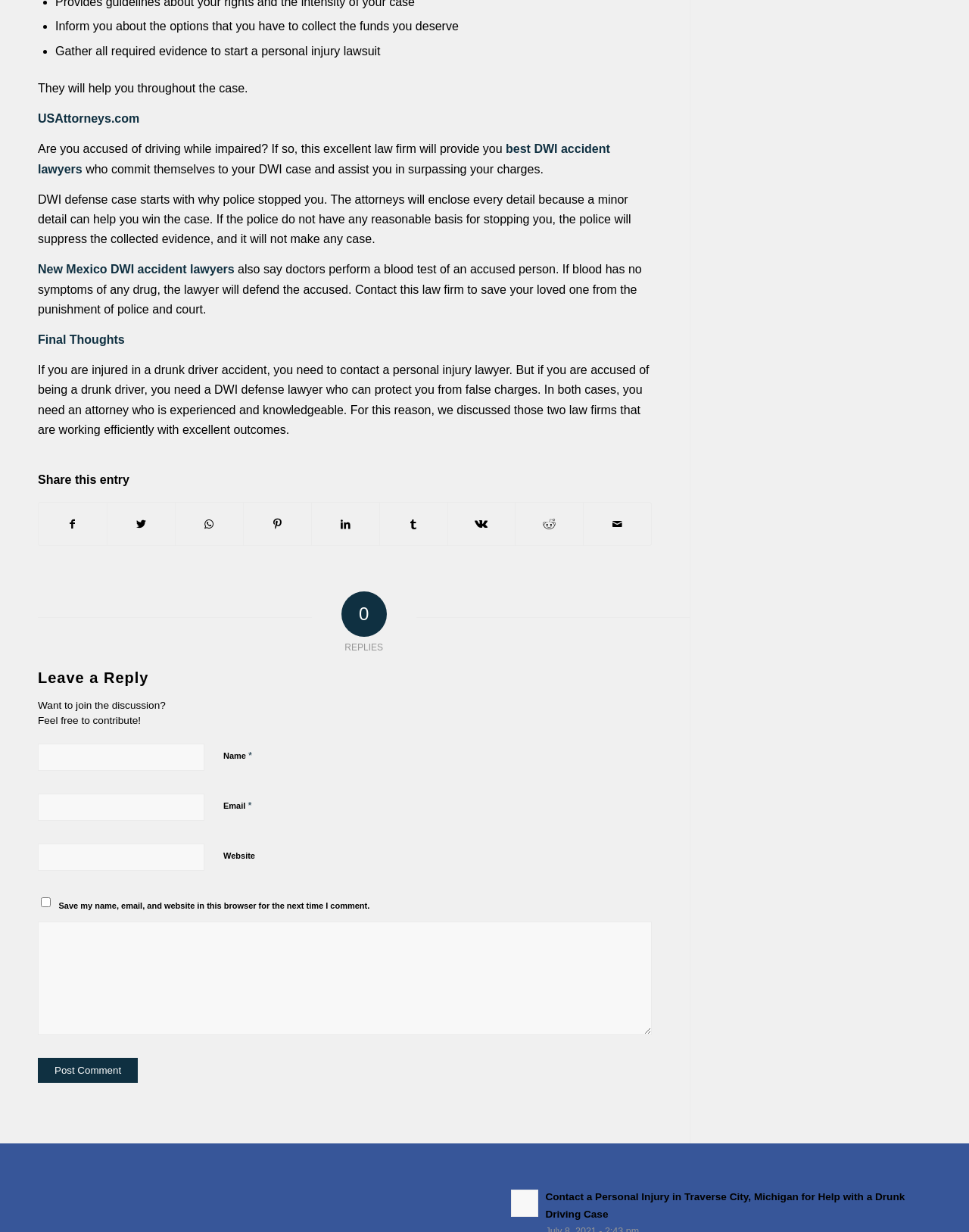What is the purpose of the police stopping you?
With the help of the image, please provide a detailed response to the question.

According to the article, the police stopping you is the starting point of a DWI defense case. The attorneys will investigate every detail of the stop because a minor detail can help you win the case. If the police do not have any reasonable basis for stopping you, the police will suppress the collected evidence, and it will not make any case.